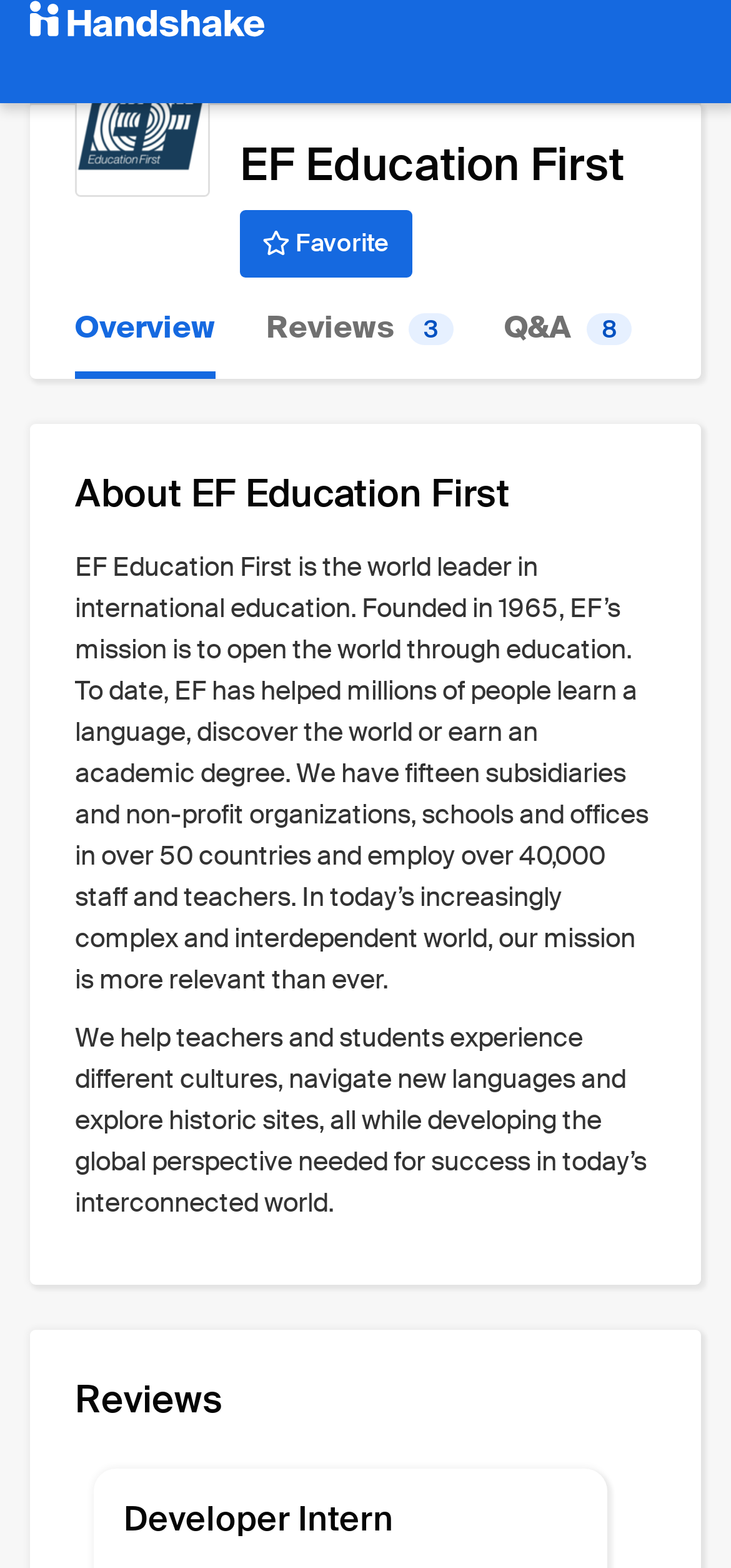Please determine the bounding box coordinates for the element with the description: "Favorite".

[0.328, 0.134, 0.563, 0.177]